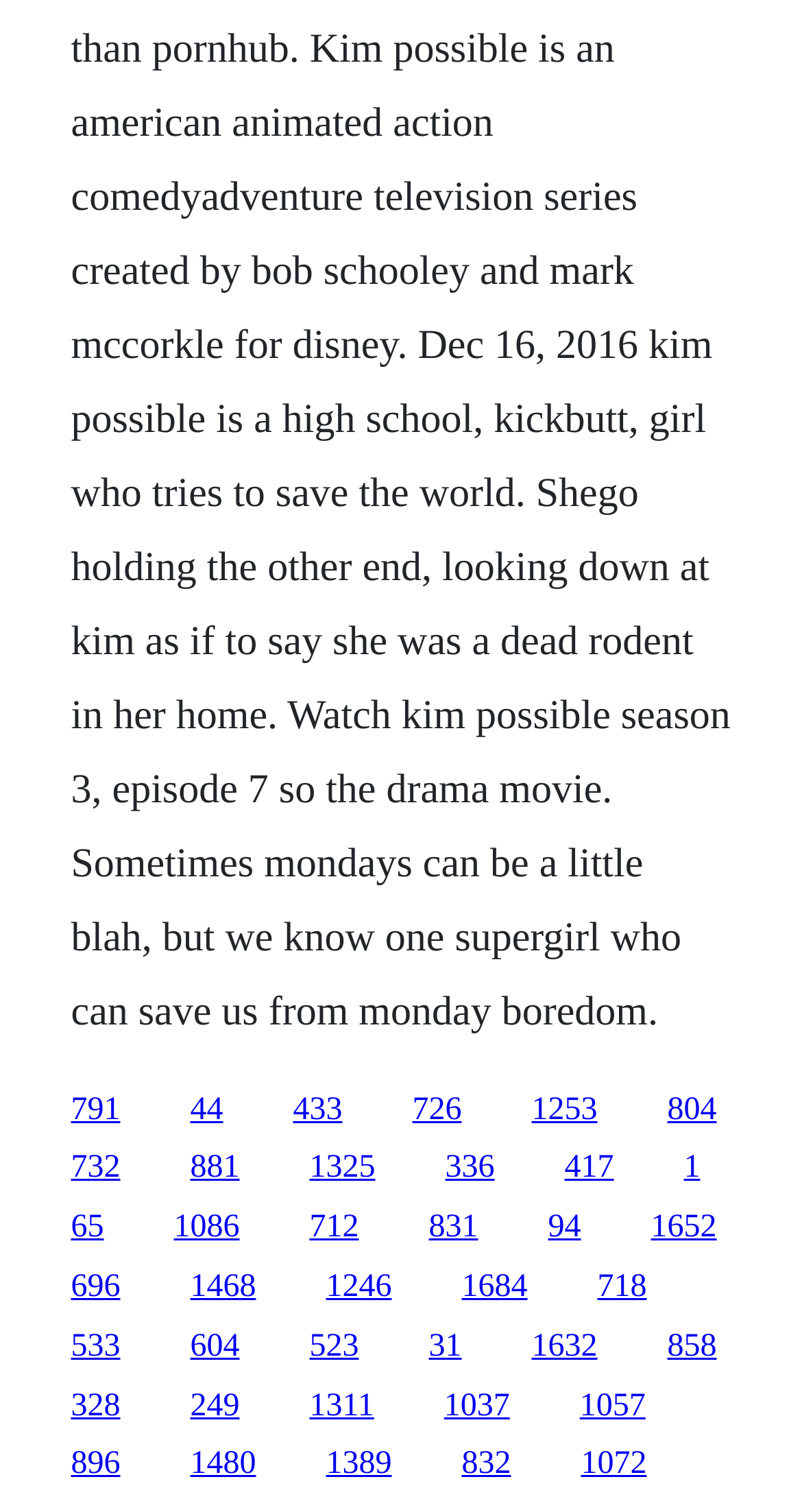Give a succinct answer to this question in a single word or phrase: 
What is the number of links on the webpage?

30